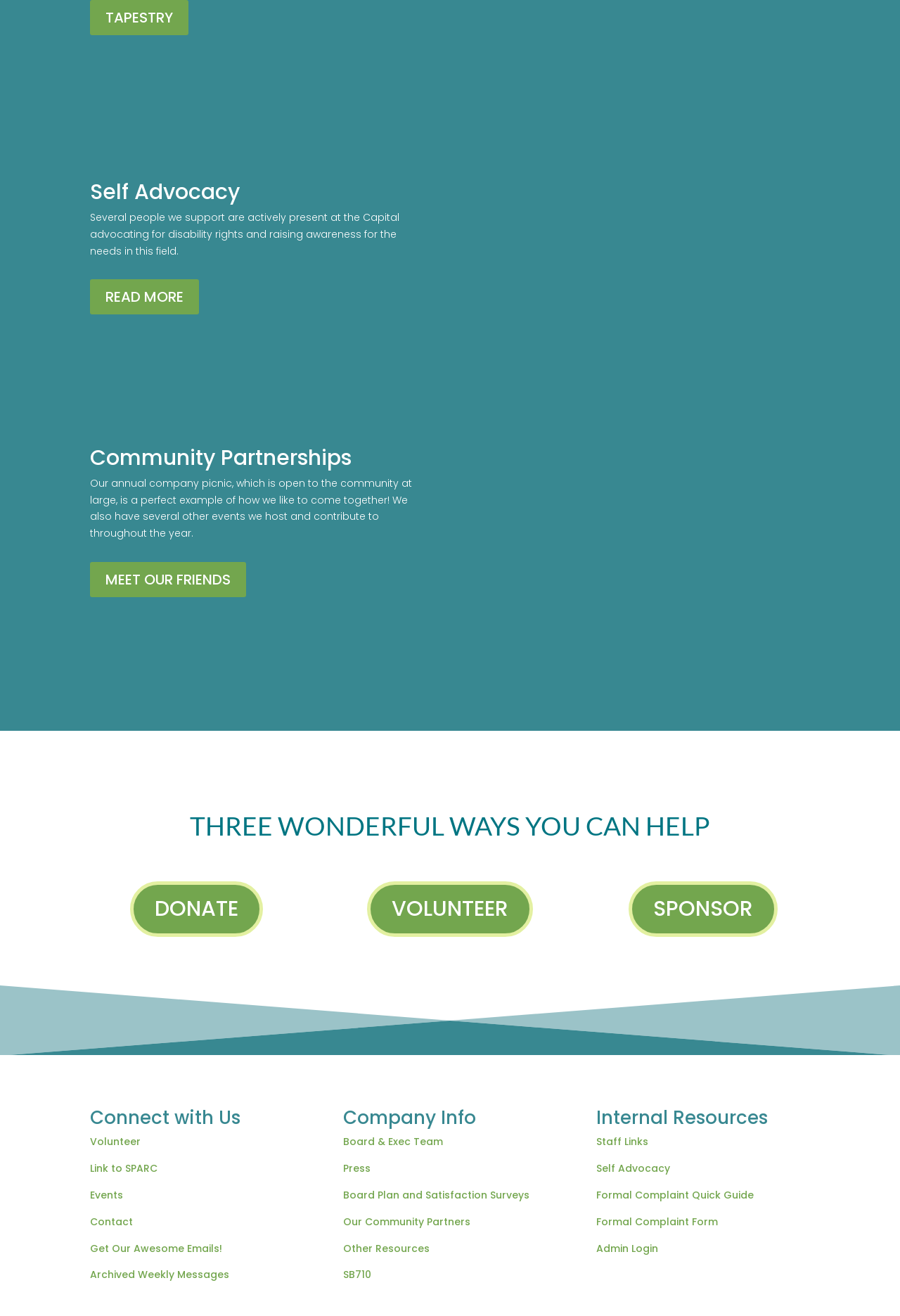Provide the bounding box coordinates for the specified HTML element described in this description: "Meet Our Friends". The coordinates should be four float numbers ranging from 0 to 1, in the format [left, top, right, bottom].

[0.1, 0.427, 0.273, 0.454]